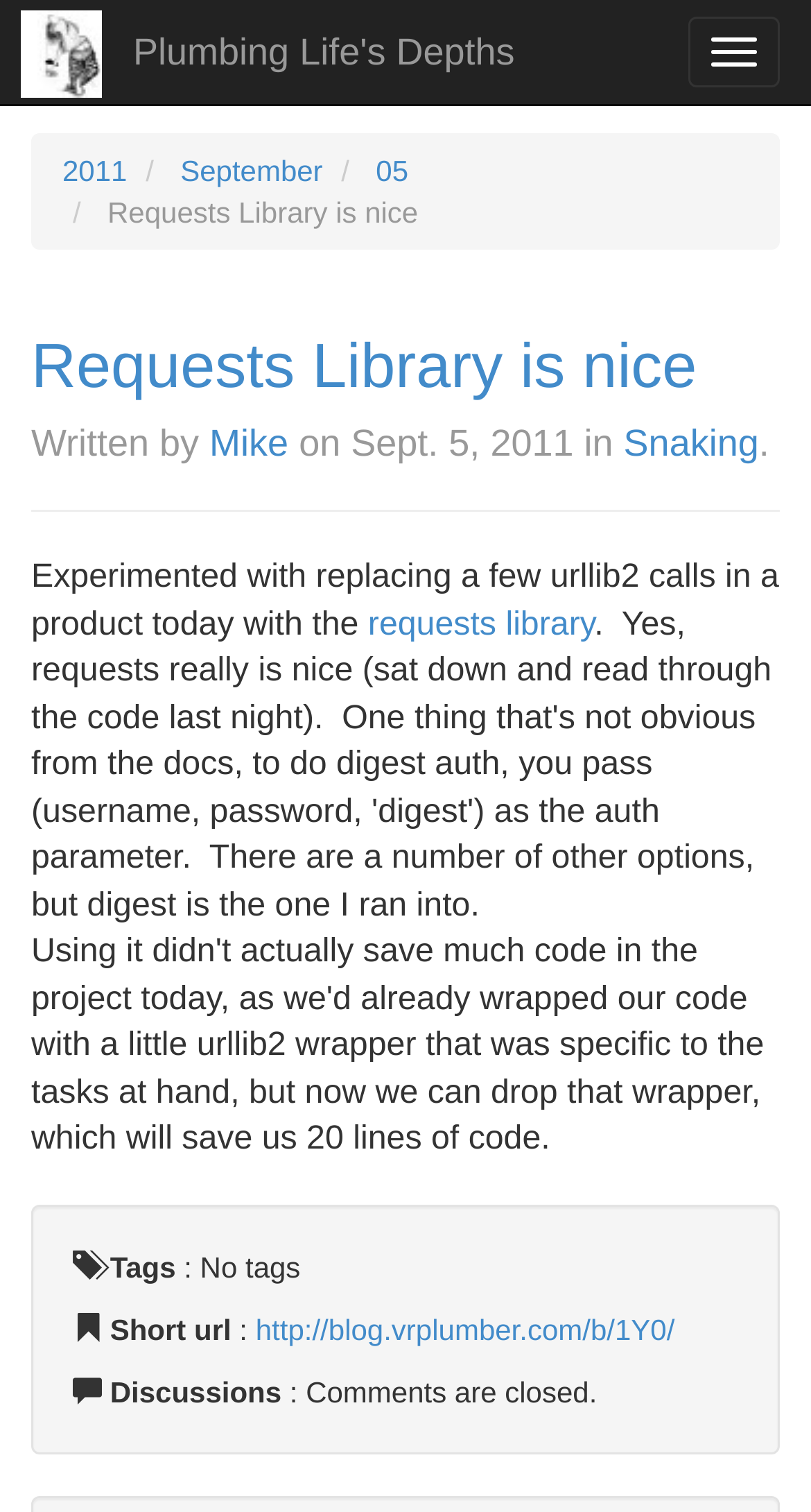Please provide a comprehensive answer to the question below using the information from the image: What is the short URL of the article?

The short URL of the article can be found in the footer section of the webpage, where it says 'Short url: http://blog.vrplumber.com/b/1Y0/'